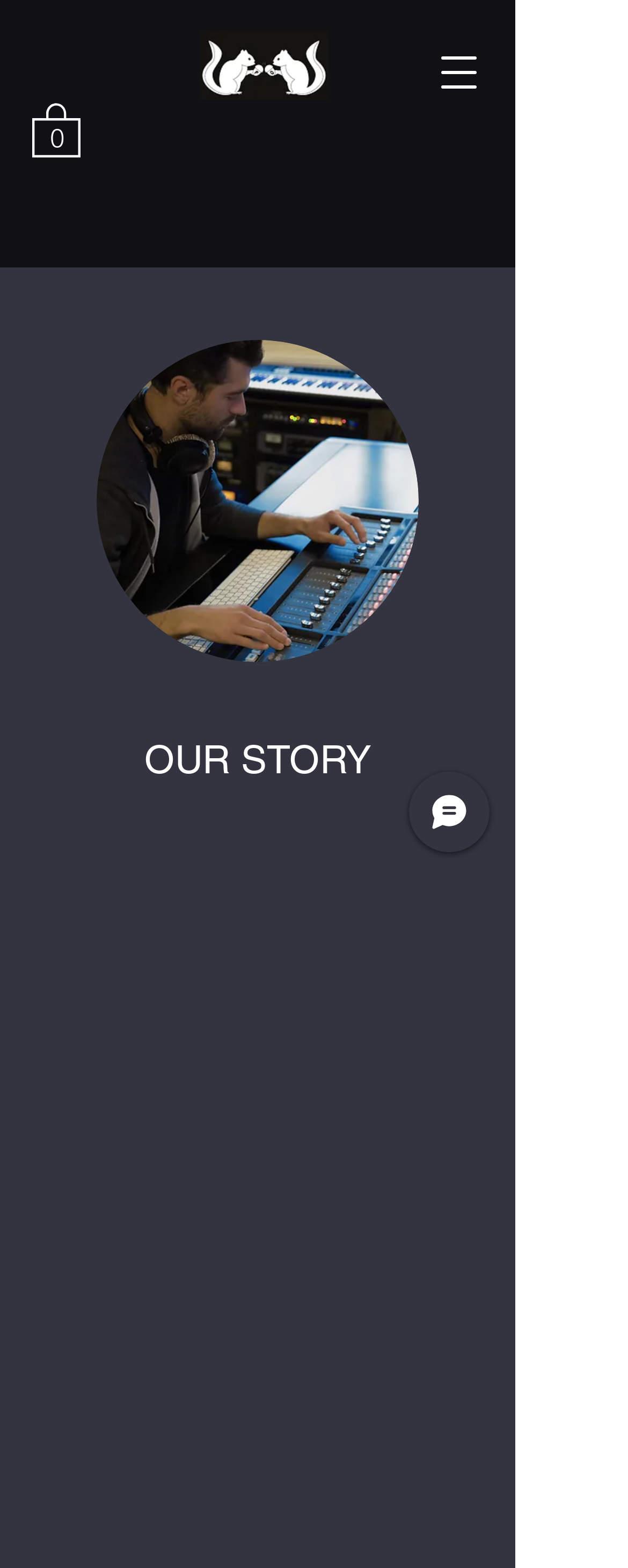Elaborate on the webpage's design and content in a detailed caption.

The webpage is about Pom Oak Productions, a music production company. At the top right corner, there is a button to open a navigation menu. Below it, there is an image of a squirrel, which is likely the company's logo. On the top left, there is a link to a cart with 0 items, accompanied by a small icon.

The main content of the page is divided into two sections. The first section has a heading "OUR STORY" and provides a brief overview of the company's history and services. The text explains that Pom Oak Productions is a full-service music production company that collaborates with artists and companies in the Pequannock Township area and beyond. It also mentions that the company has developed a strong reputation for its memorable tracks and professional recordings.

Below this section, there is a larger image related to music recording, taking up most of the width of the page. The second section of the main content provides more details about the company's services, including custom-made commercial projects, film scores, and licensed material incorporation. It also highlights the company's state-of-the-art studio with modern and traditional equipment.

At the bottom right corner, there is a button to initiate a chat. The button has a small icon next to it. Overall, the webpage provides a concise introduction to Pom Oak Productions and its services in audio production, musical composition, and lessons.